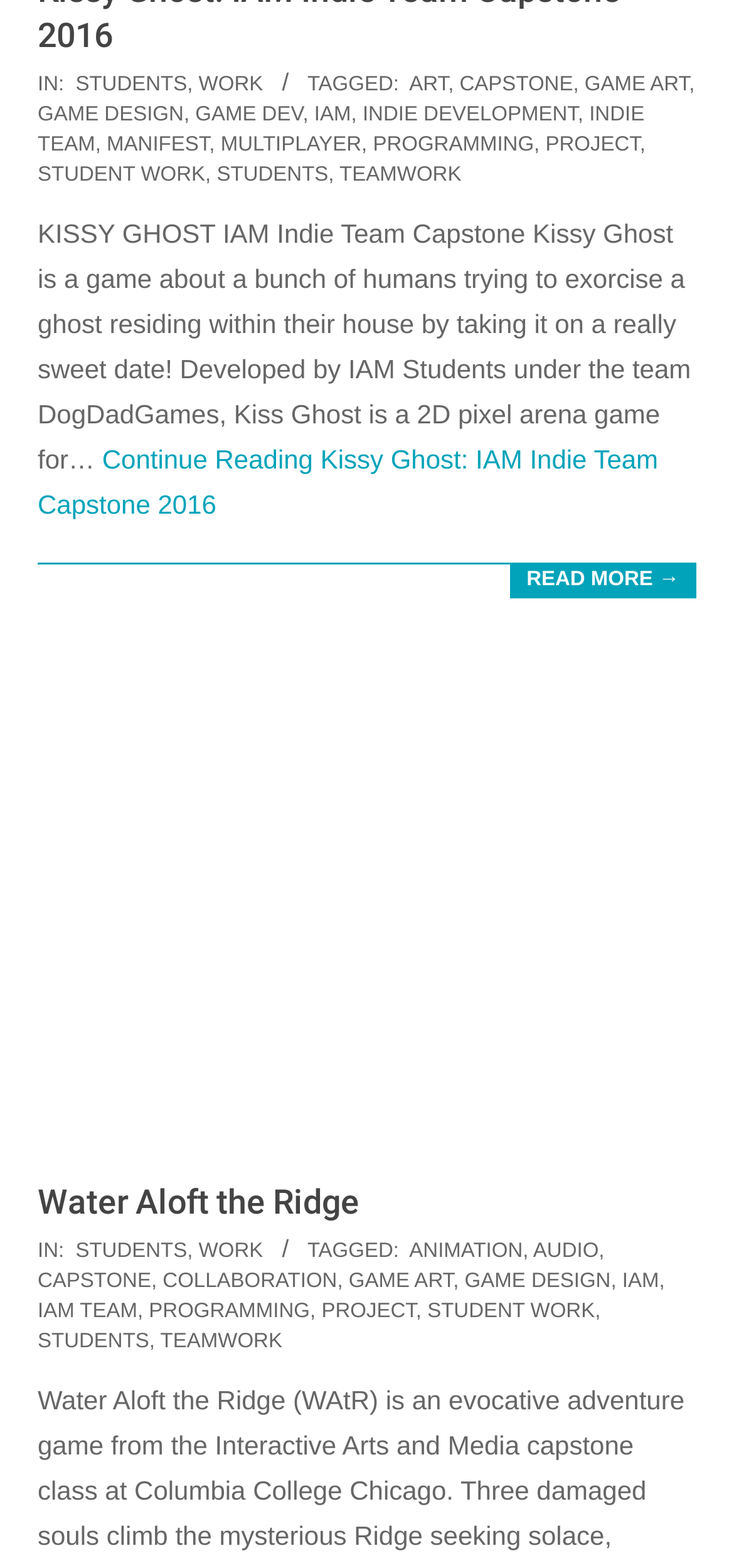Provide the bounding box coordinates of the HTML element described by the text: "Read More →". The coordinates should be in the format [left, top, right, bottom] with values between 0 and 1.

[0.694, 0.36, 0.949, 0.382]